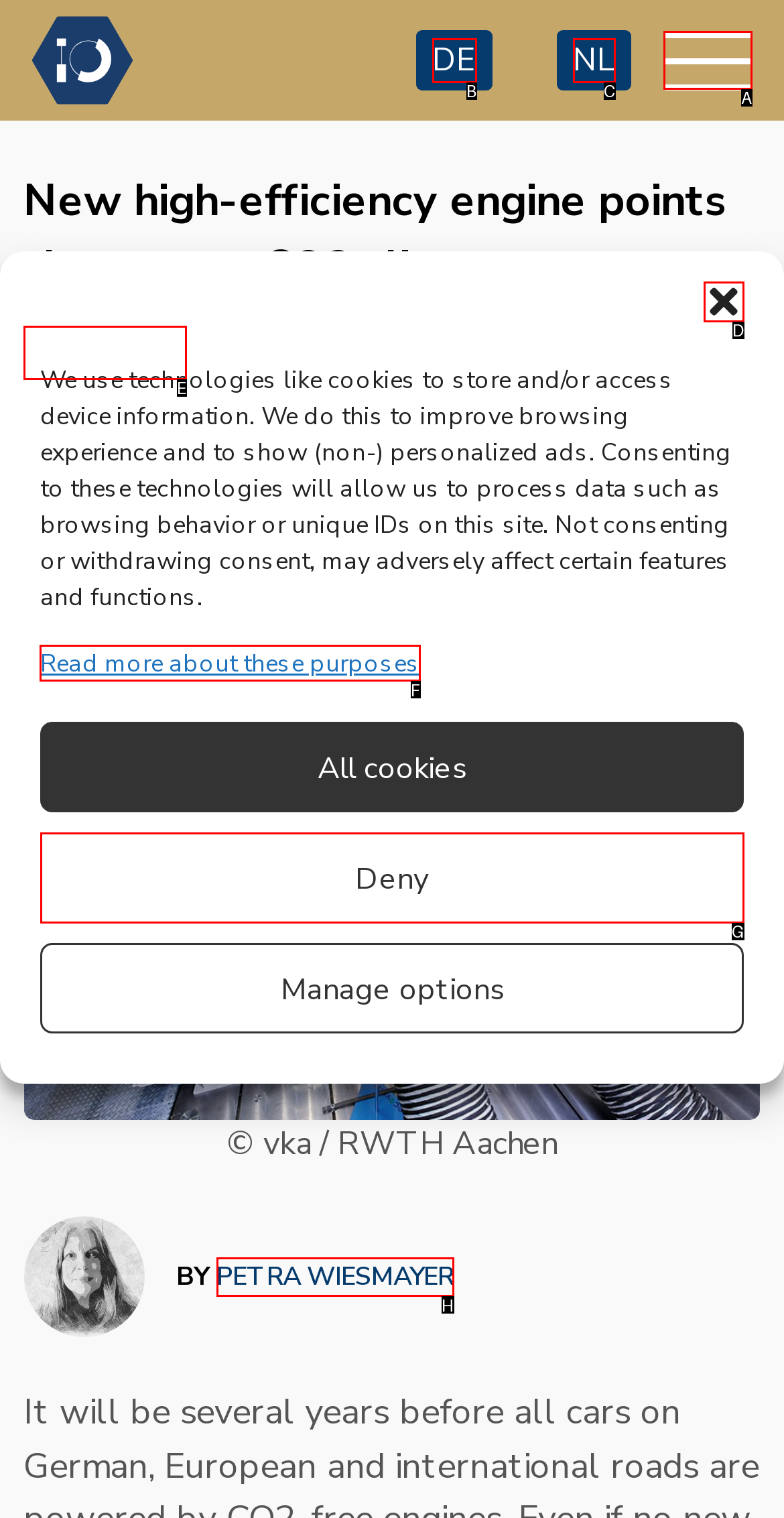Out of the given choices, which letter corresponds to the UI element required to Read more about these purposes? Answer with the letter.

F